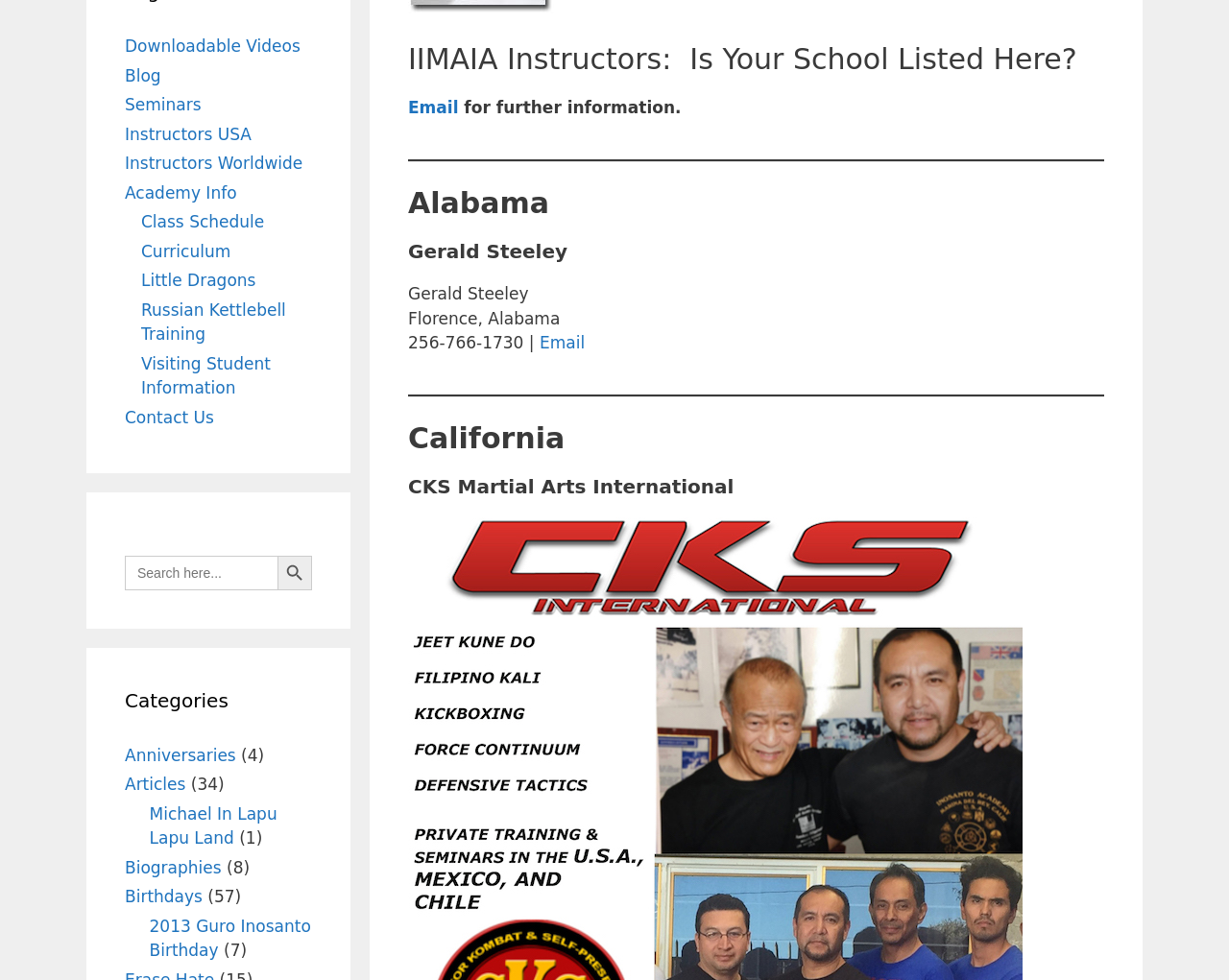Please determine the bounding box coordinates for the UI element described here. Use the format (top-left x, top-left y, bottom-right x, bottom-right y) with values bounded between 0 and 1: Visiting Student Information

[0.115, 0.361, 0.22, 0.405]